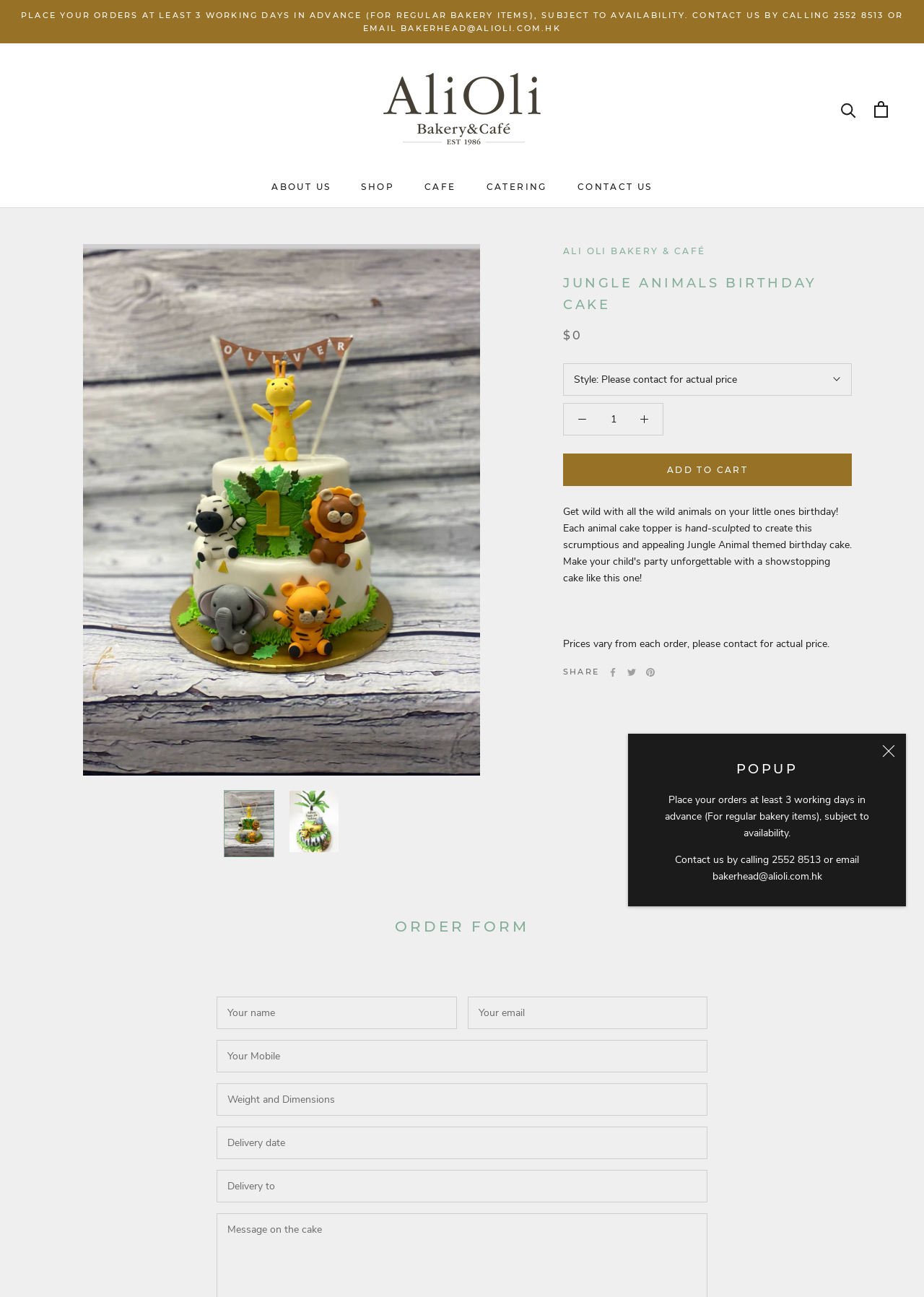What is the contact email of the bakery?
Provide a one-word or short-phrase answer based on the image.

bakerhead@alioli.com.hk